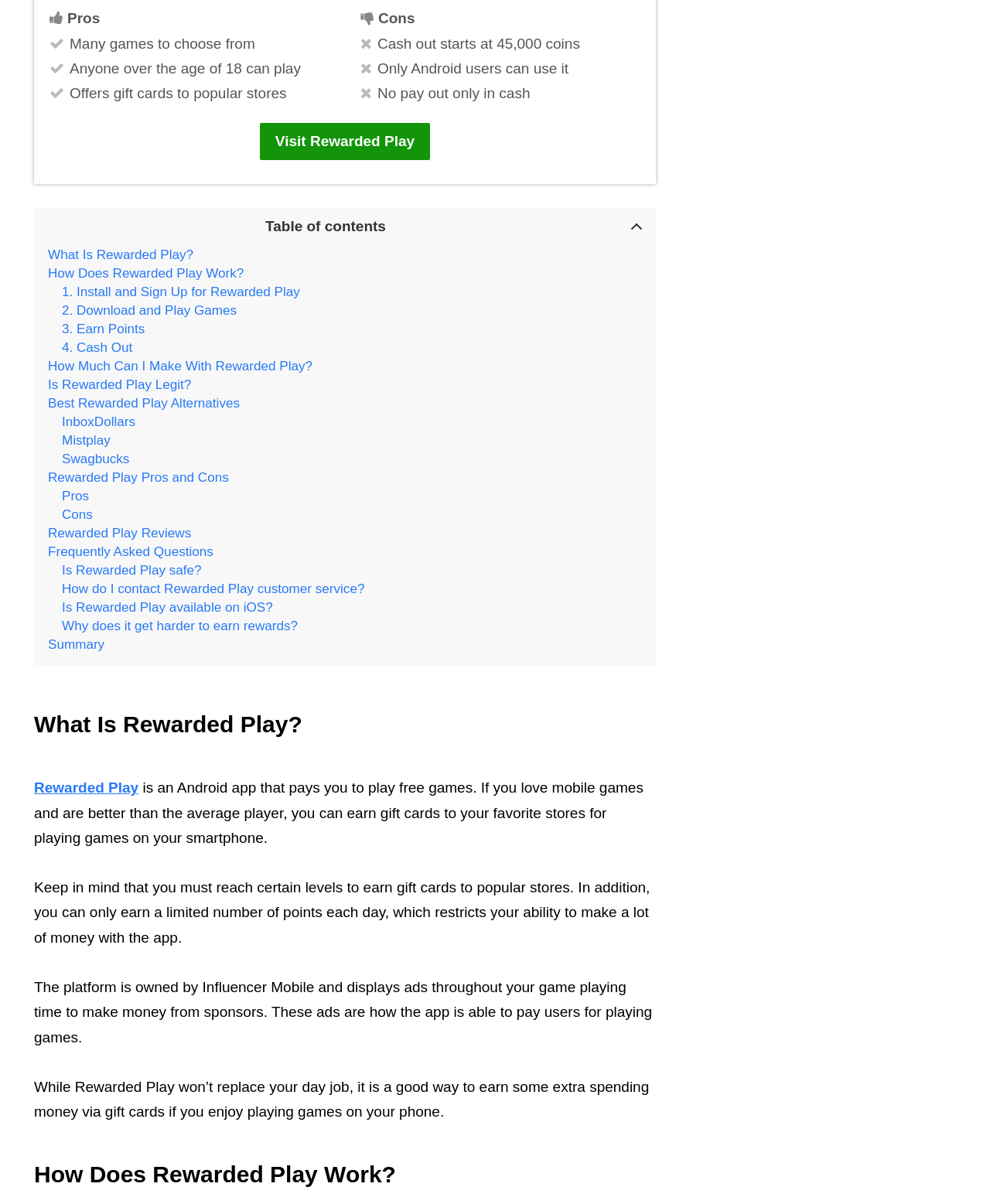Answer the following query with a single word or phrase:
How do users earn points on Rewarded Play?

By playing games